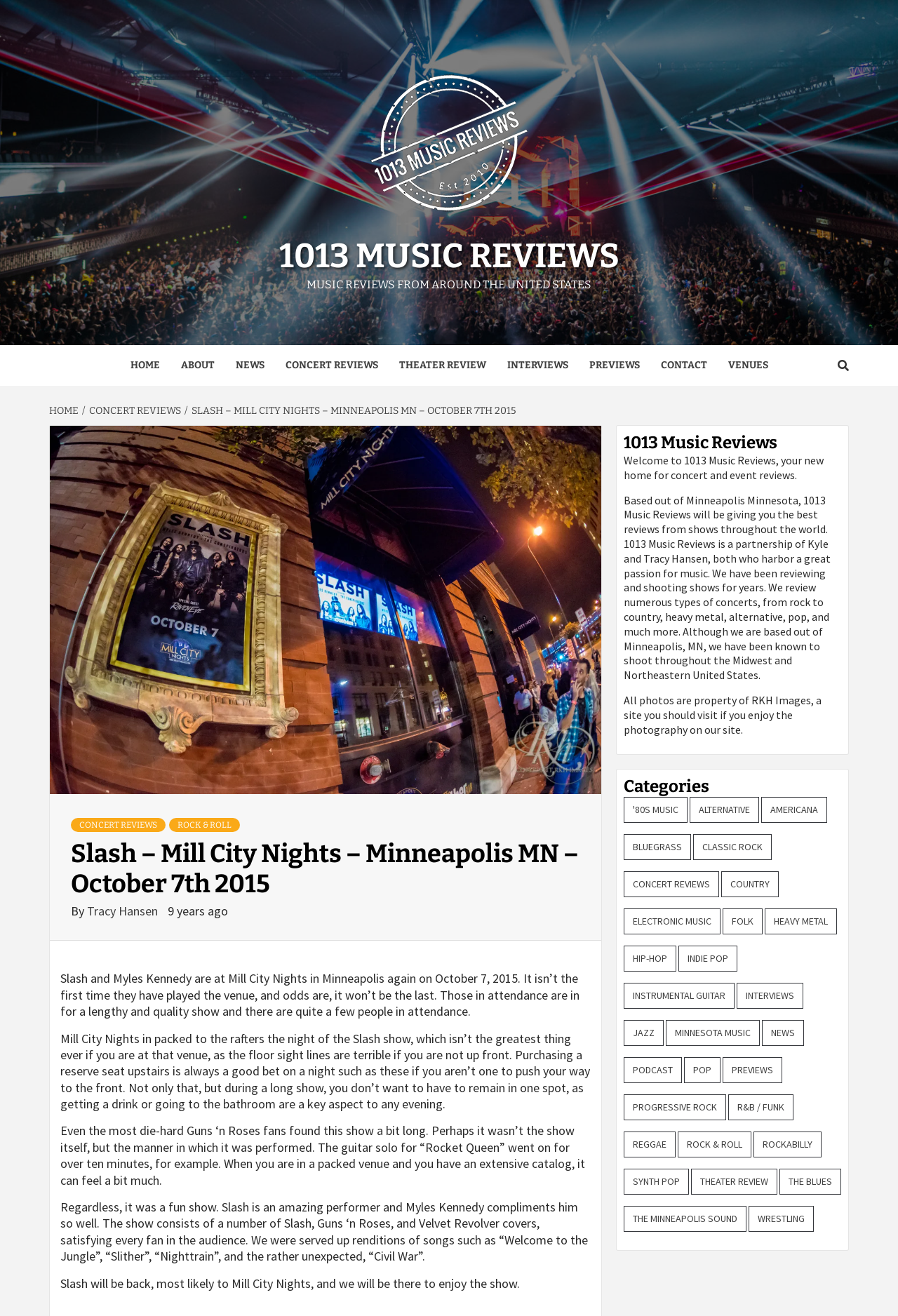Determine the bounding box coordinates of the region I should click to achieve the following instruction: "Read the concert review of Slash and Myles Kennedy". Ensure the bounding box coordinates are four float numbers between 0 and 1, i.e., [left, top, right, bottom].

[0.067, 0.737, 0.645, 0.775]